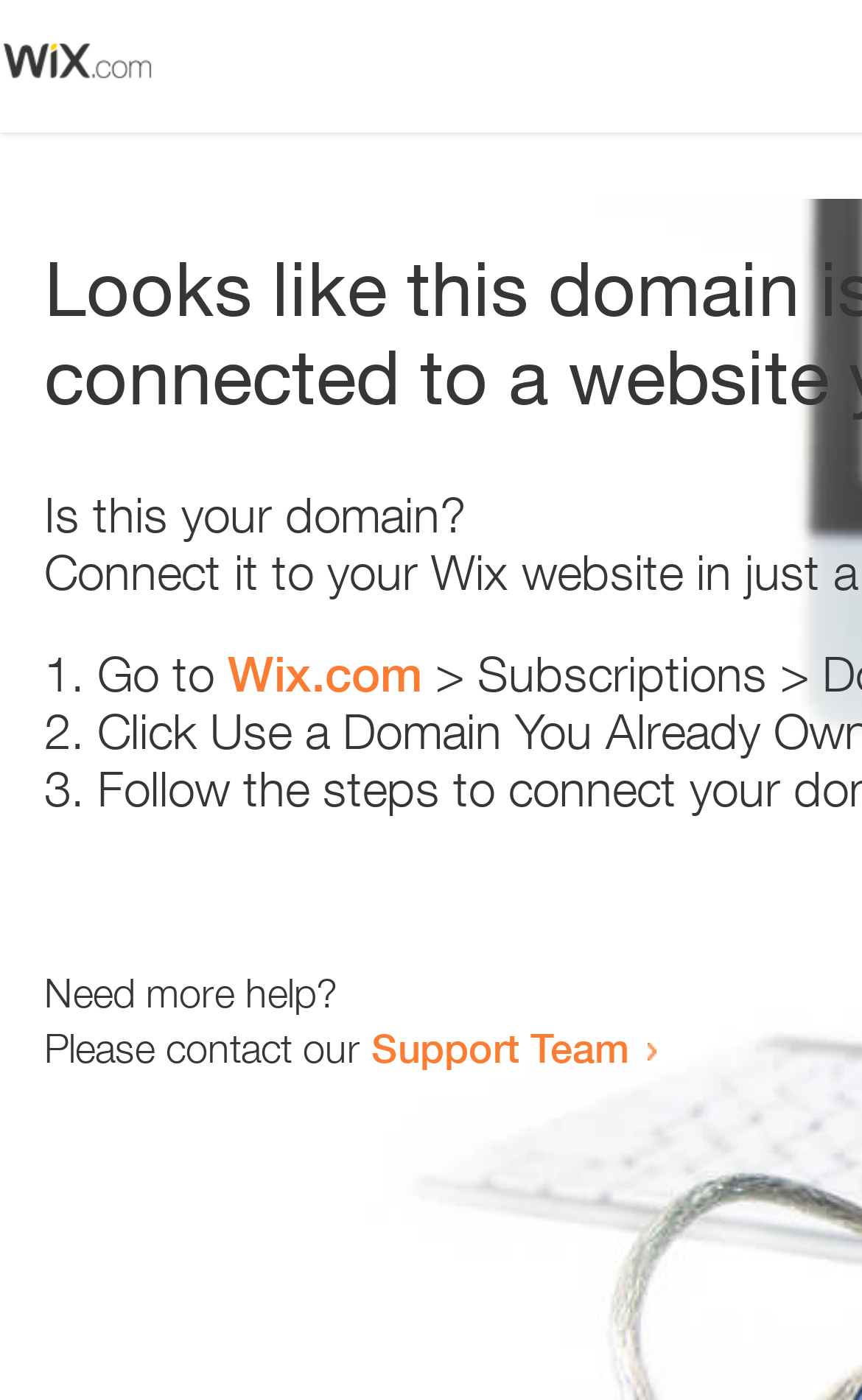Refer to the screenshot and answer the following question in detail:
How many list markers are present?

There are three list markers present on the webpage, denoted by '1.', '2.', and '3.' respectively, which are used to enumerate a set of instructions or steps.